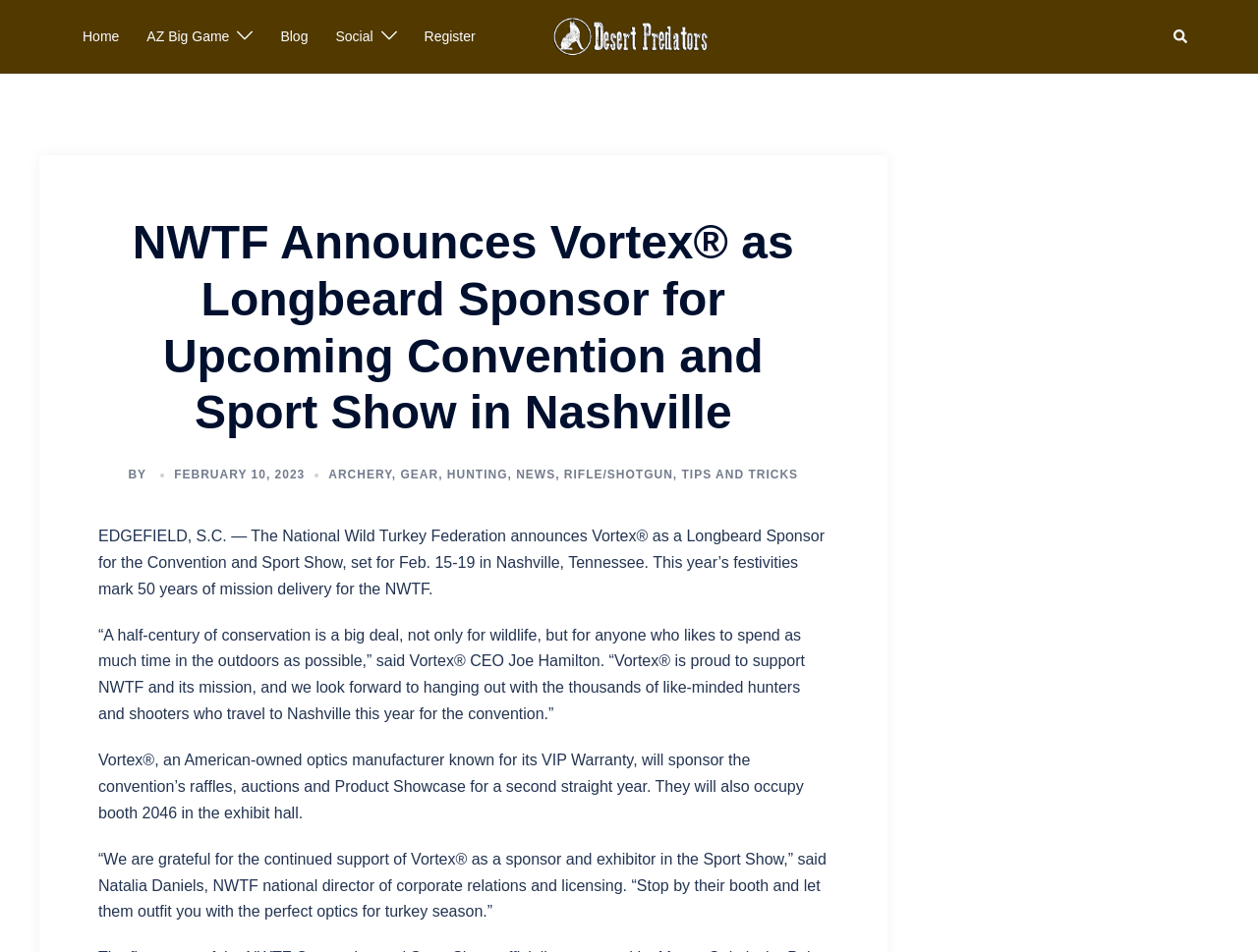Please provide a brief answer to the question using only one word or phrase: 
What is the duration of the Convention and Sport Show?

Feb. 15-19